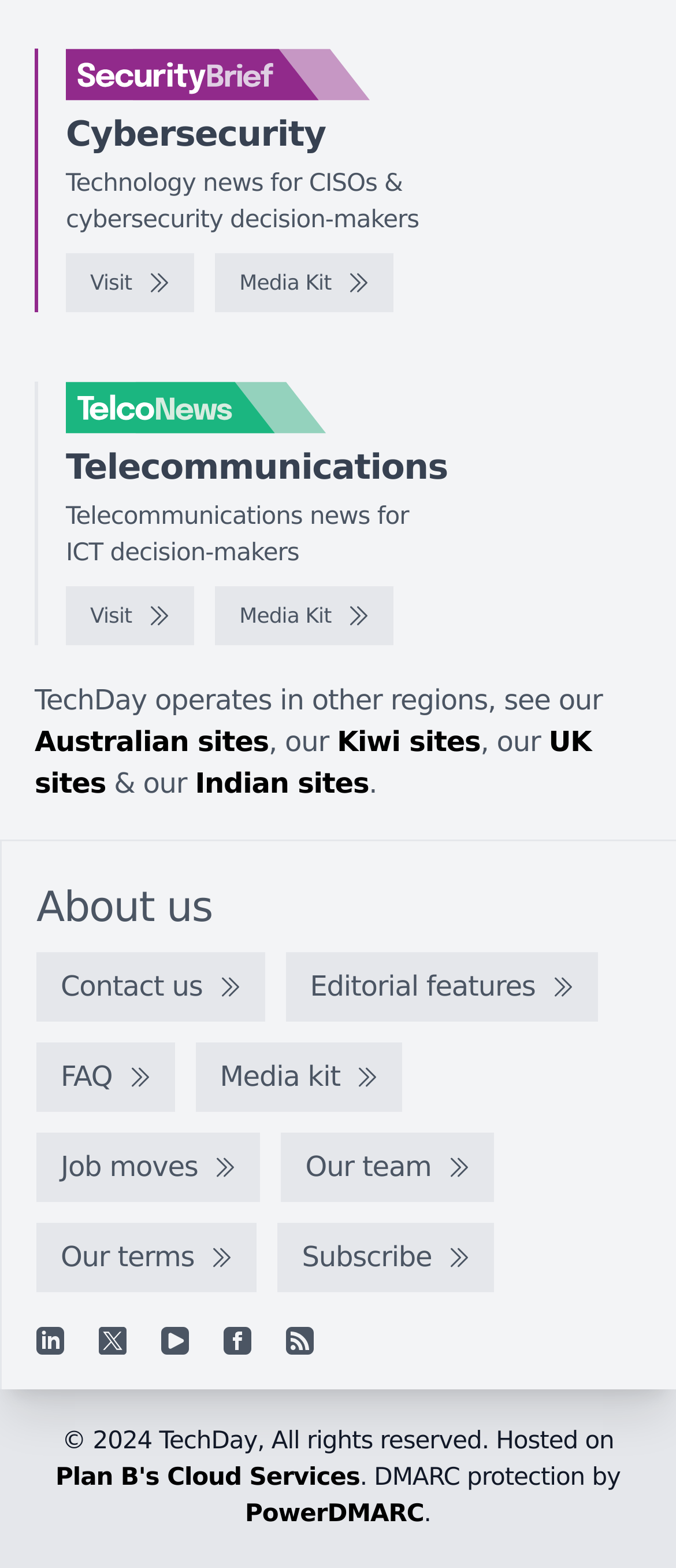Could you highlight the region that needs to be clicked to execute the instruction: "Contact us"?

[0.054, 0.608, 0.392, 0.652]